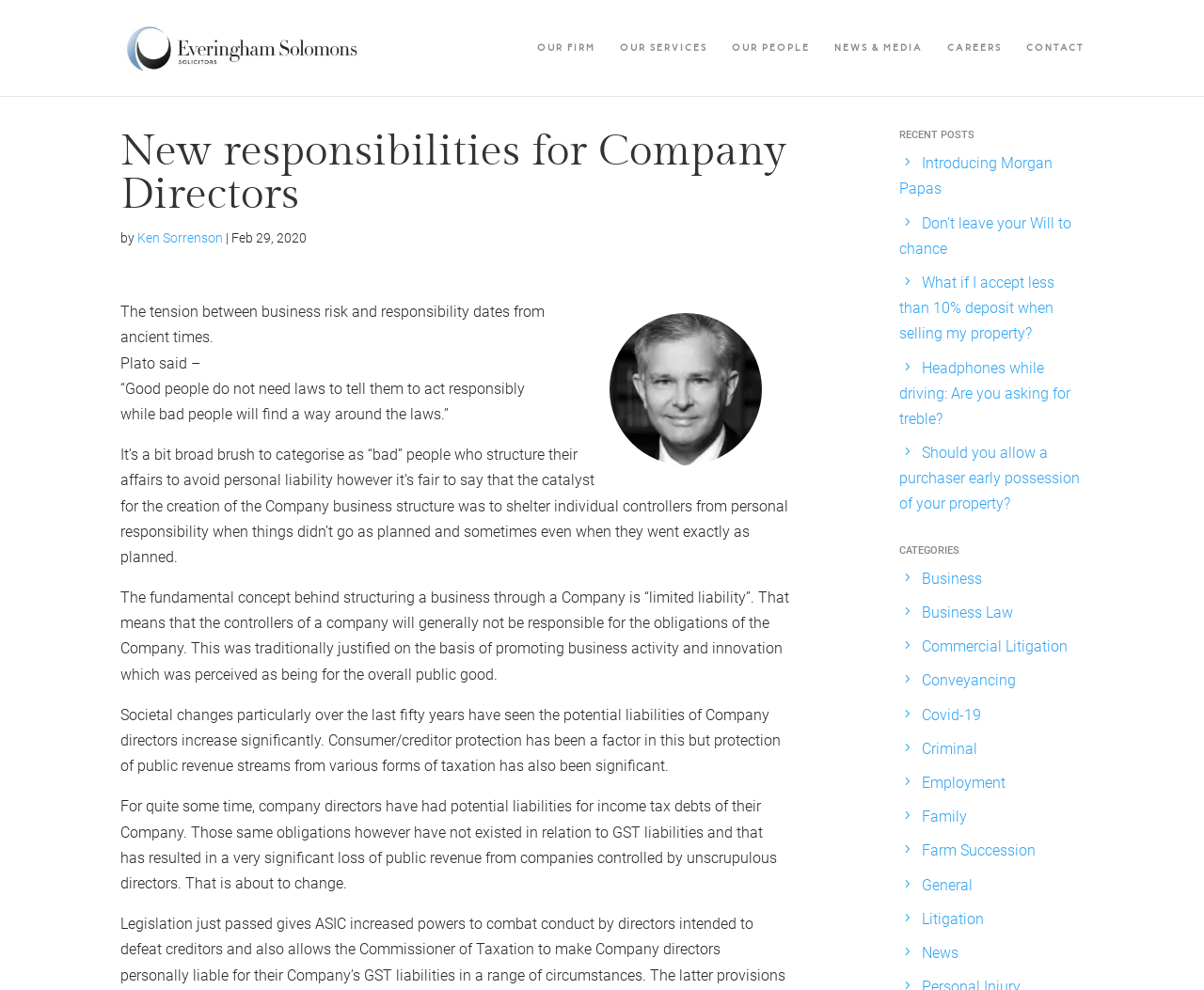Can you show the bounding box coordinates of the region to click on to complete the task described in the instruction: "Click on the 'OUR FIRM' link"?

[0.446, 0.042, 0.495, 0.097]